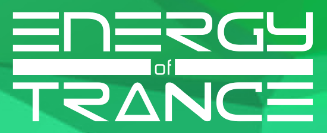Explain what is happening in the image with as much detail as possible.

The image features a bold and modern graphic design with the prominent text "ENERGY of TRANCE" displayed in a striking font. The words are set against a vibrant green background, enhancing the visual impact. The use of contrasting white lettering emphasizes the energetic and dynamic theme suggested by the title, making it likely associated with electronic music or a music-related platform. This visual representation captures the essence of the trance genre, inviting viewers to engage with the content, which may relate to a radio show or music mix series.